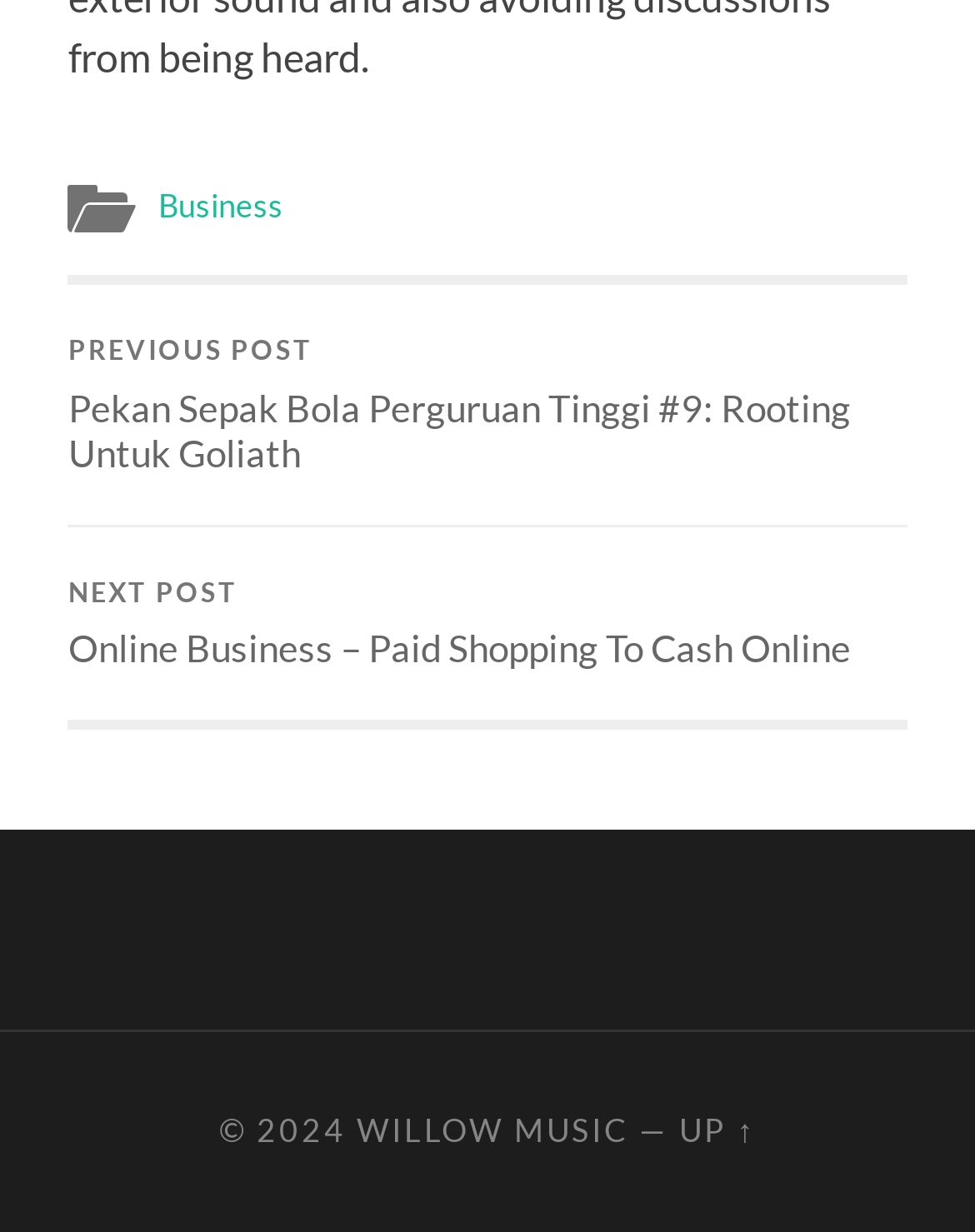Locate the bounding box of the UI element based on this description: "Business". Provide four float numbers between 0 and 1 as [left, top, right, bottom].

[0.162, 0.15, 0.291, 0.183]